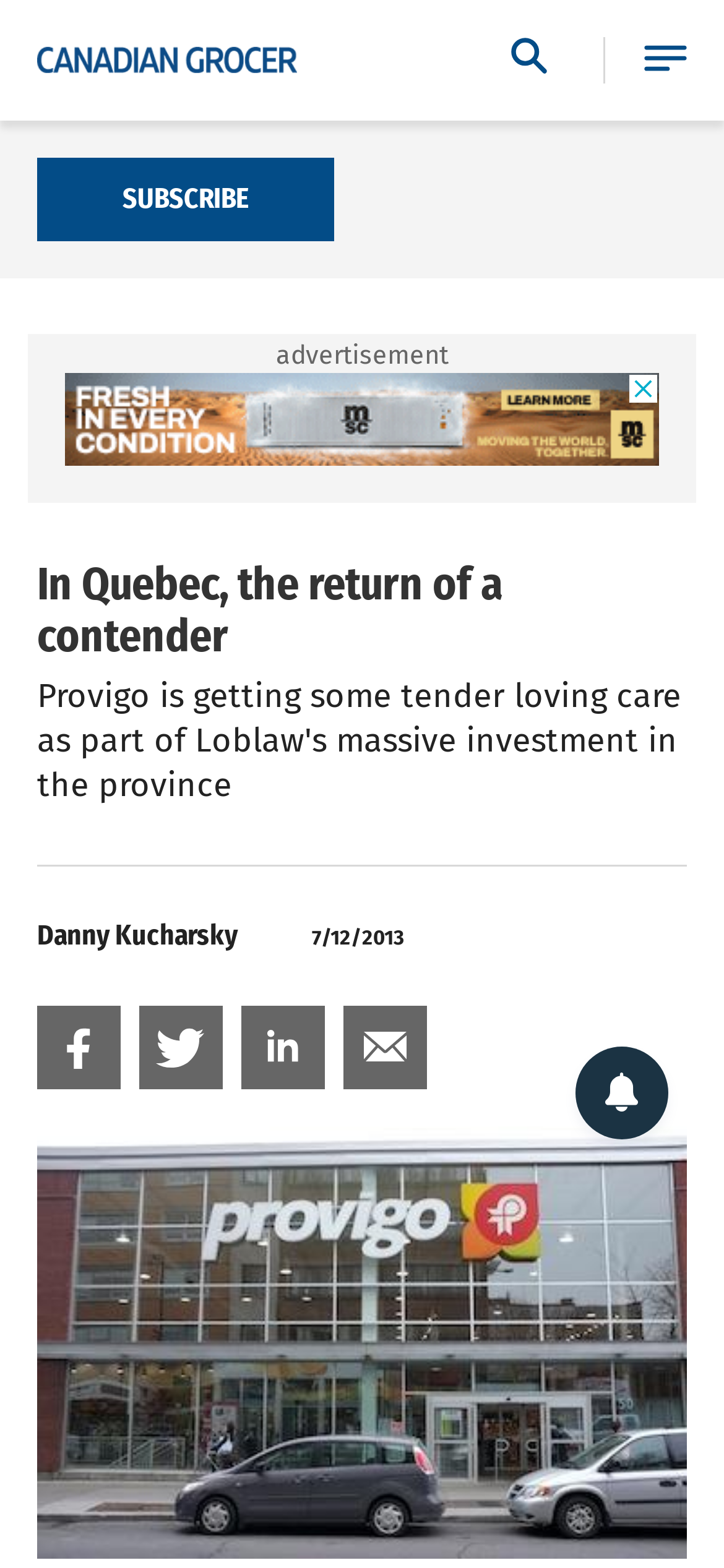Use a single word or phrase to respond to the question:
What is the name of the publication?

Canadian Grocer